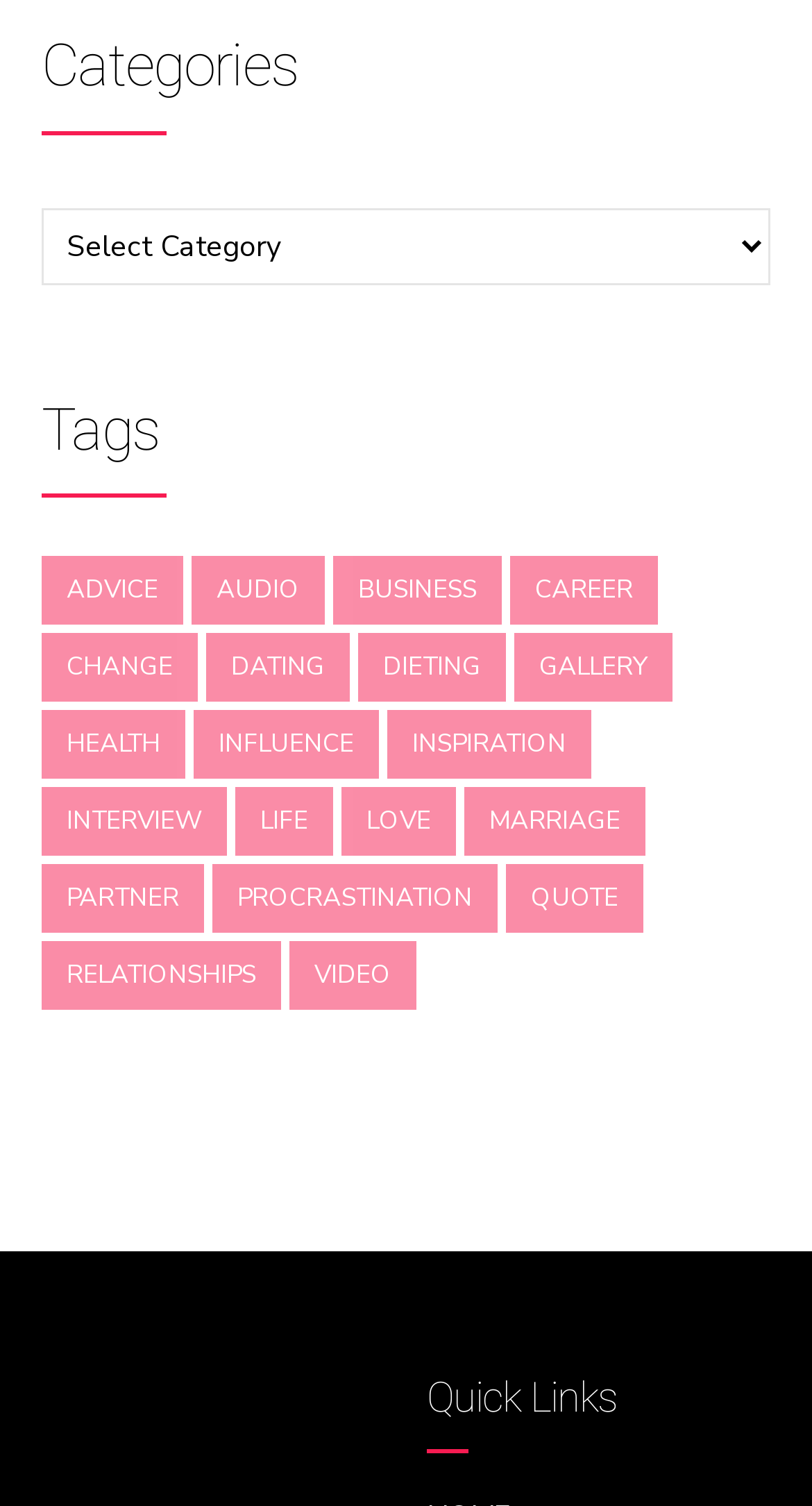Identify the bounding box coordinates of the area that should be clicked in order to complete the given instruction: "View advice articles". The bounding box coordinates should be four float numbers between 0 and 1, i.e., [left, top, right, bottom].

[0.051, 0.37, 0.226, 0.415]